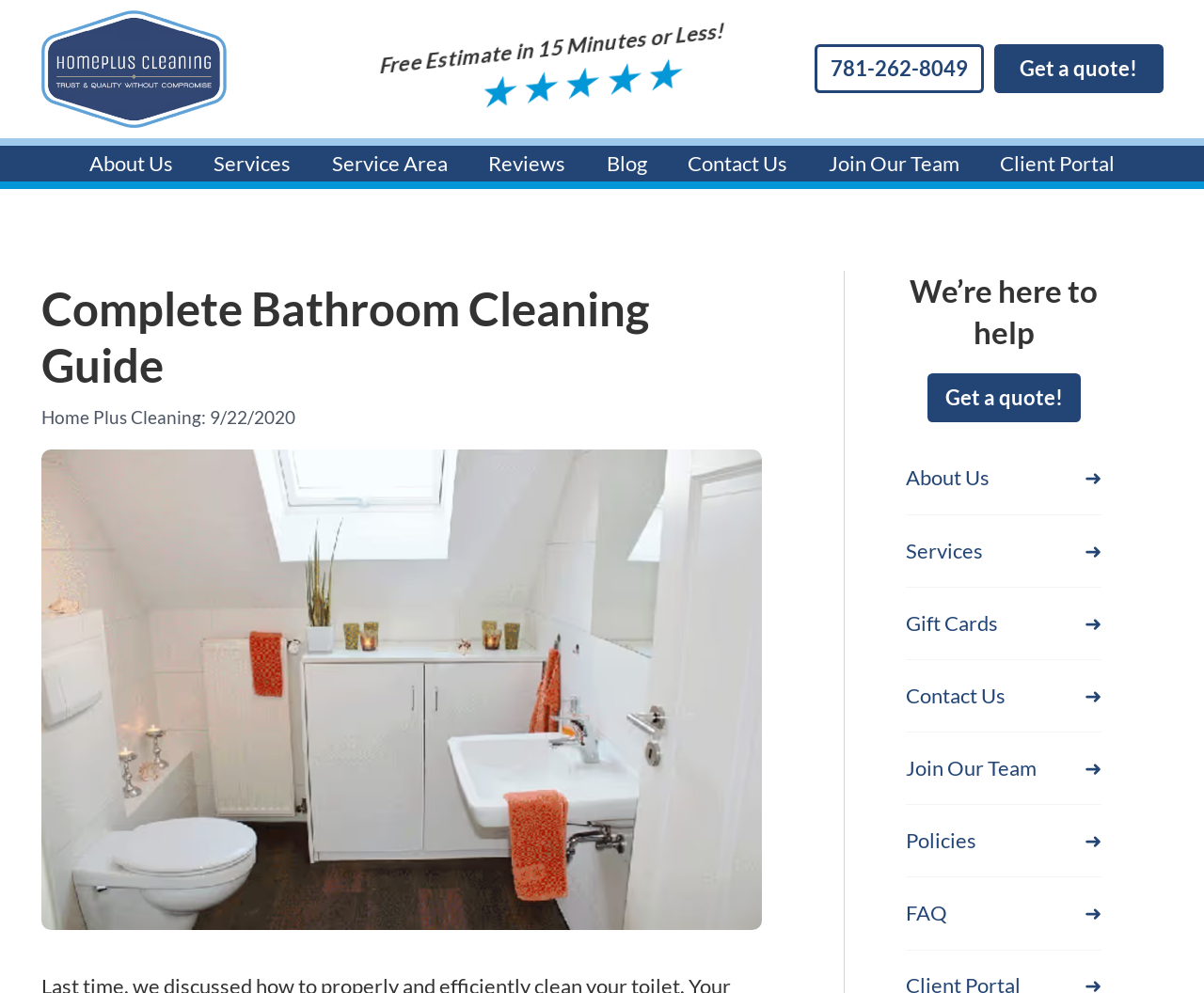What is the date of the 'Complete Bathroom Cleaning Guide'?
Look at the image and respond with a single word or a short phrase.

9/22/2020